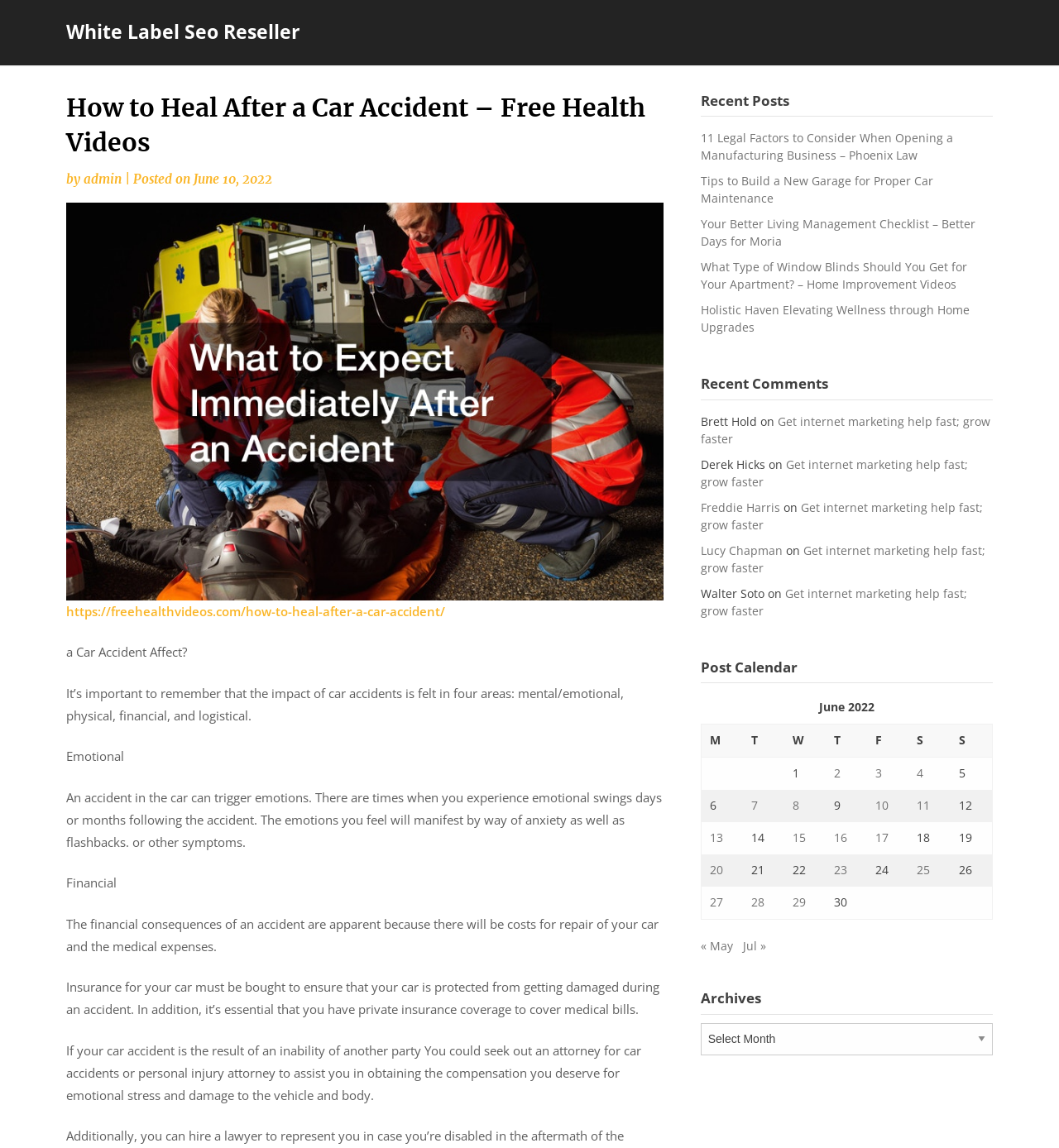Find the bounding box coordinates of the area to click in order to follow the instruction: "click on the link to know how to heal after a car accident".

[0.062, 0.525, 0.42, 0.539]